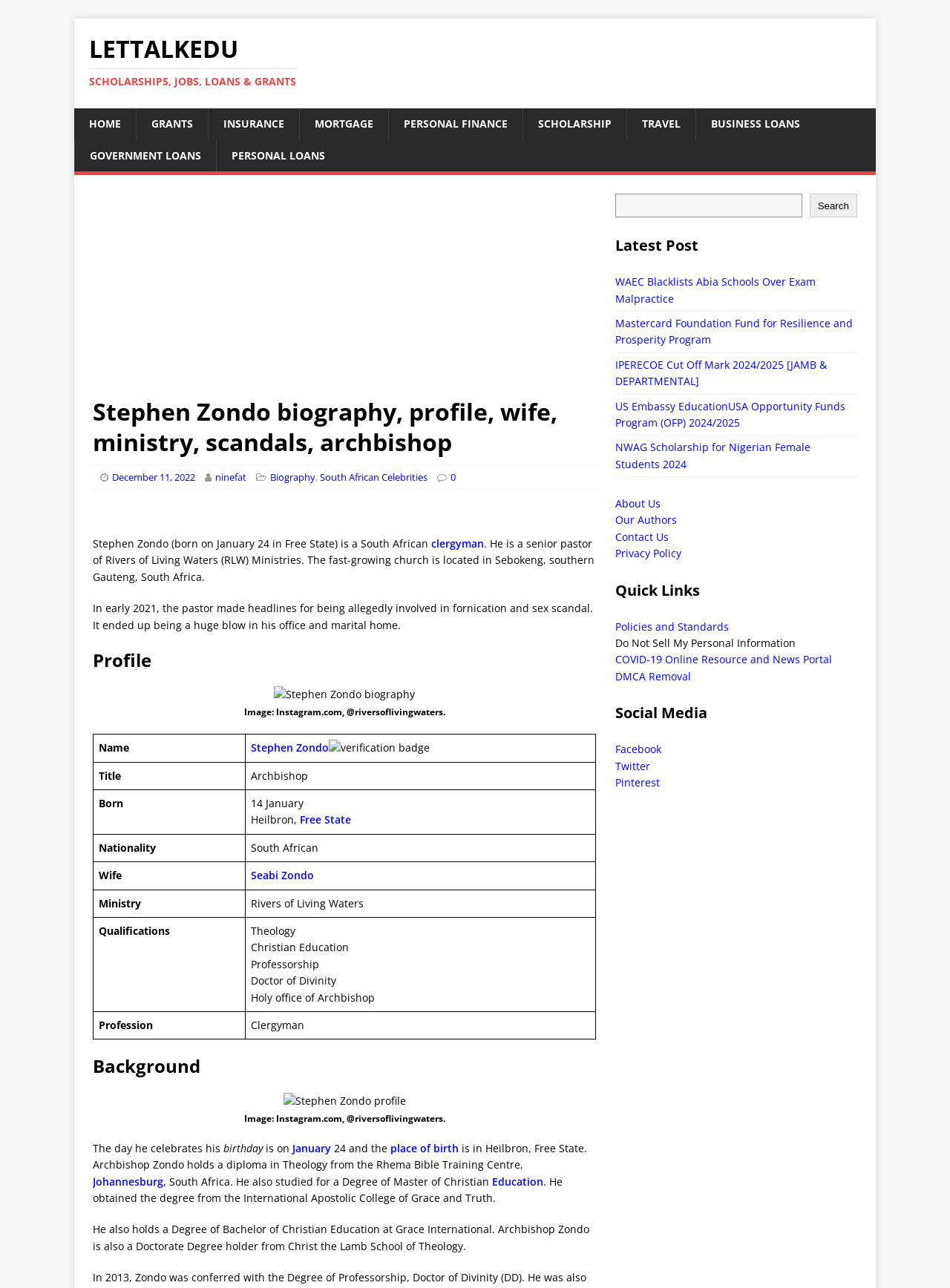Select the bounding box coordinates of the element I need to click to carry out the following instruction: "Click on the link to SCHOLARSHIPS, JOBS, LOANS & GRANTS".

[0.094, 0.029, 0.906, 0.069]